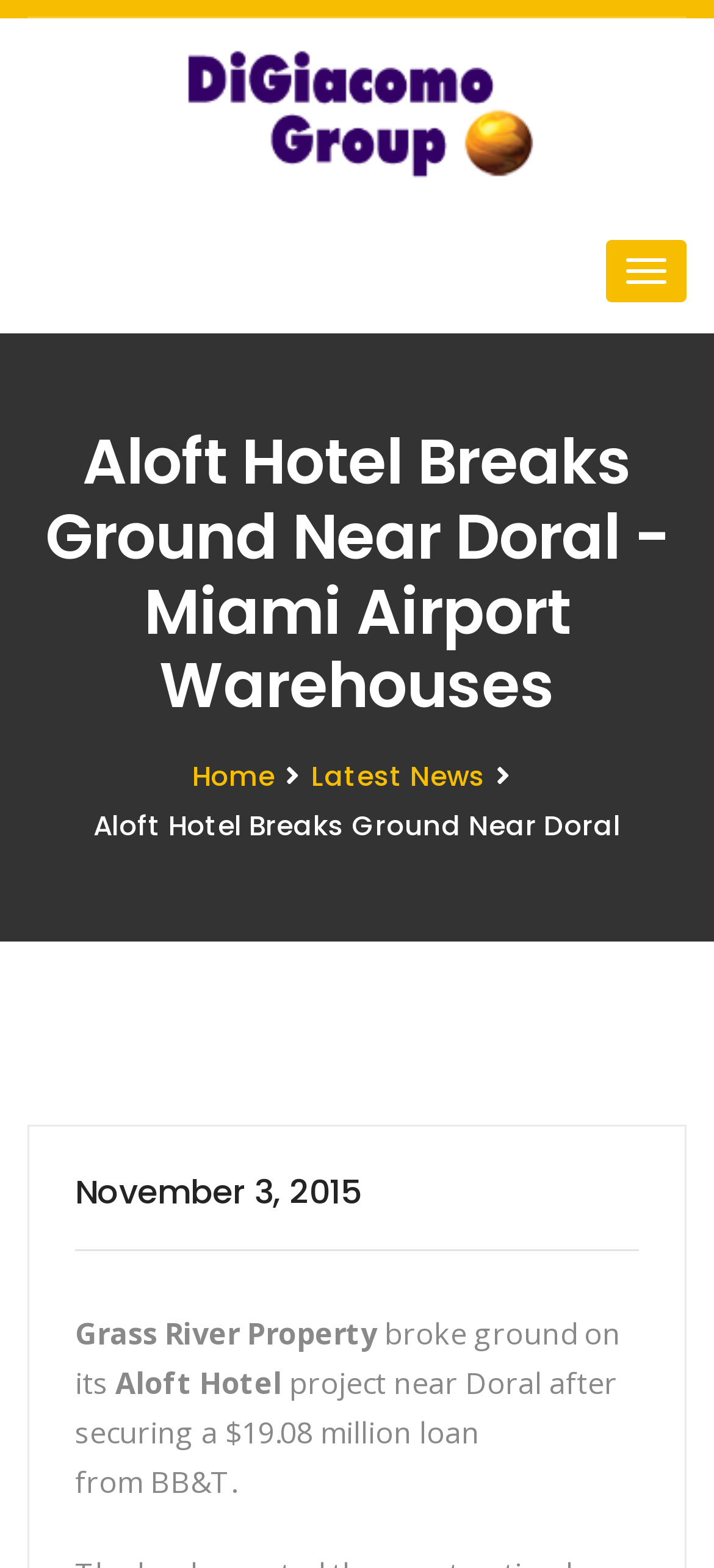What is the name of the hotel project?
By examining the image, provide a one-word or phrase answer.

Aloft Hotel